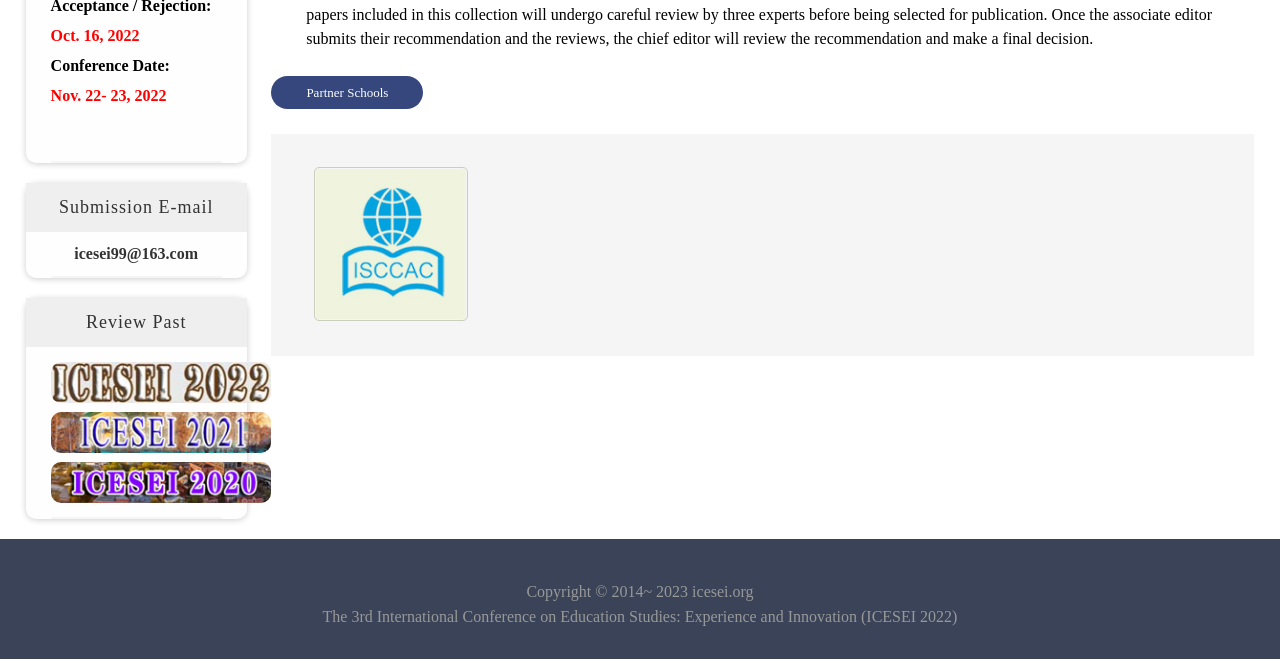Based on the element description Home, identify the bounding box of the UI element in the given webpage screenshot. The coordinates should be in the format (top-left x, top-left y, bottom-right x, bottom-right y) and must be between 0 and 1.

None